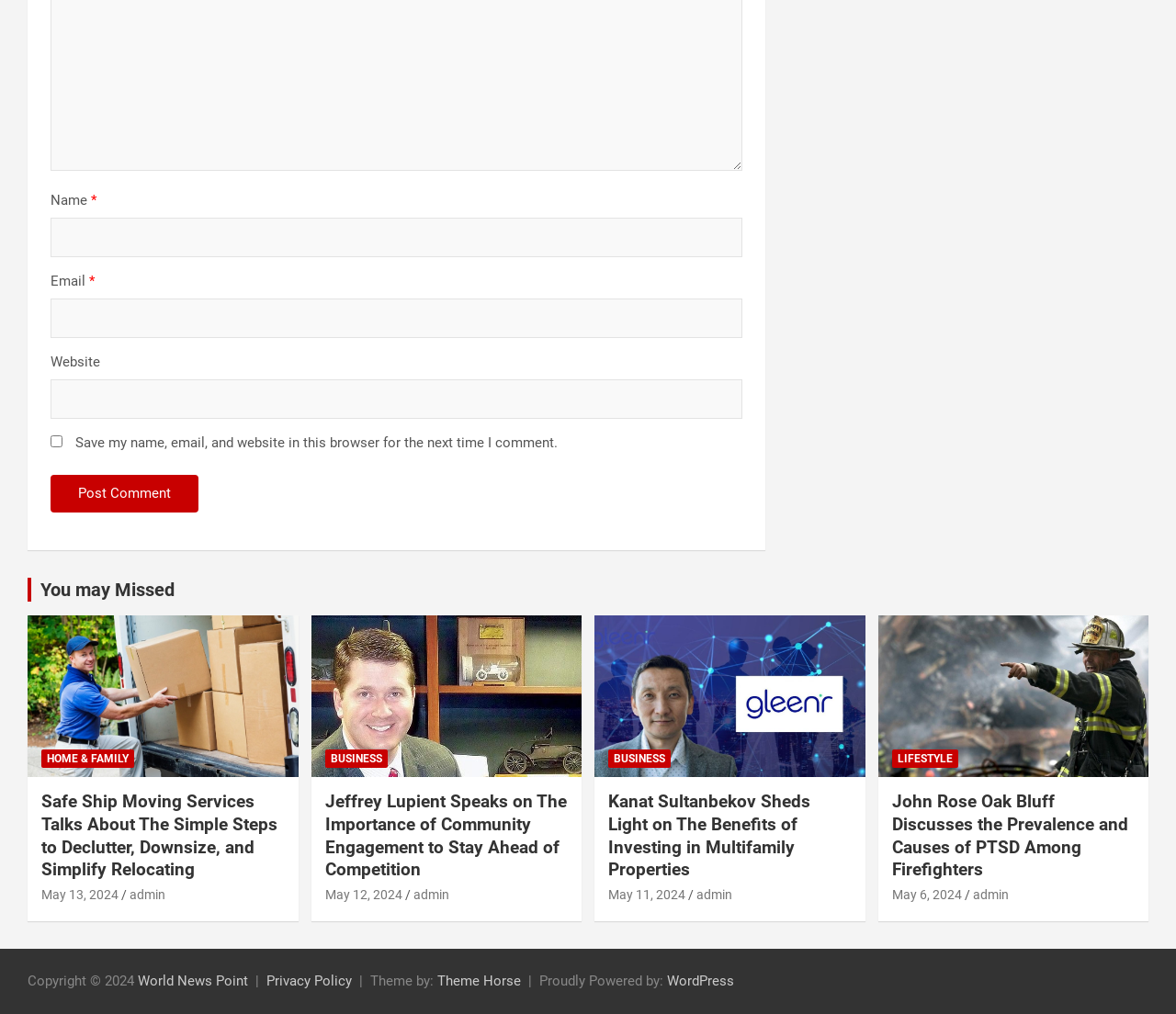Locate the bounding box coordinates of the area to click to fulfill this instruction: "Click on the 'Shop' link". The bounding box should be presented as four float numbers between 0 and 1, in the order [left, top, right, bottom].

None